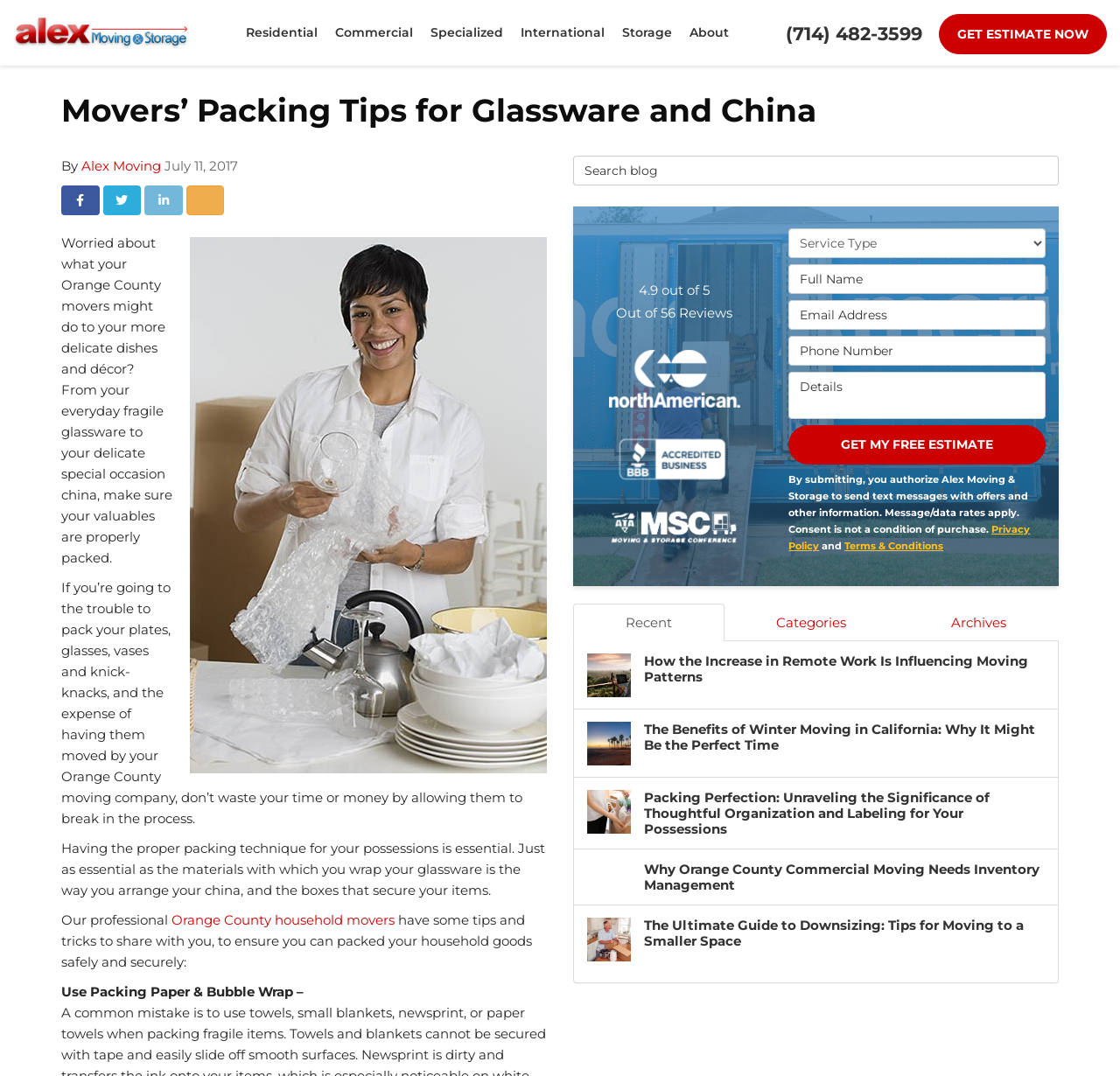Given the element description: "Get My Free Estimate", predict the bounding box coordinates of this UI element. The coordinates must be four float numbers between 0 and 1, given as [left, top, right, bottom].

[0.704, 0.395, 0.934, 0.432]